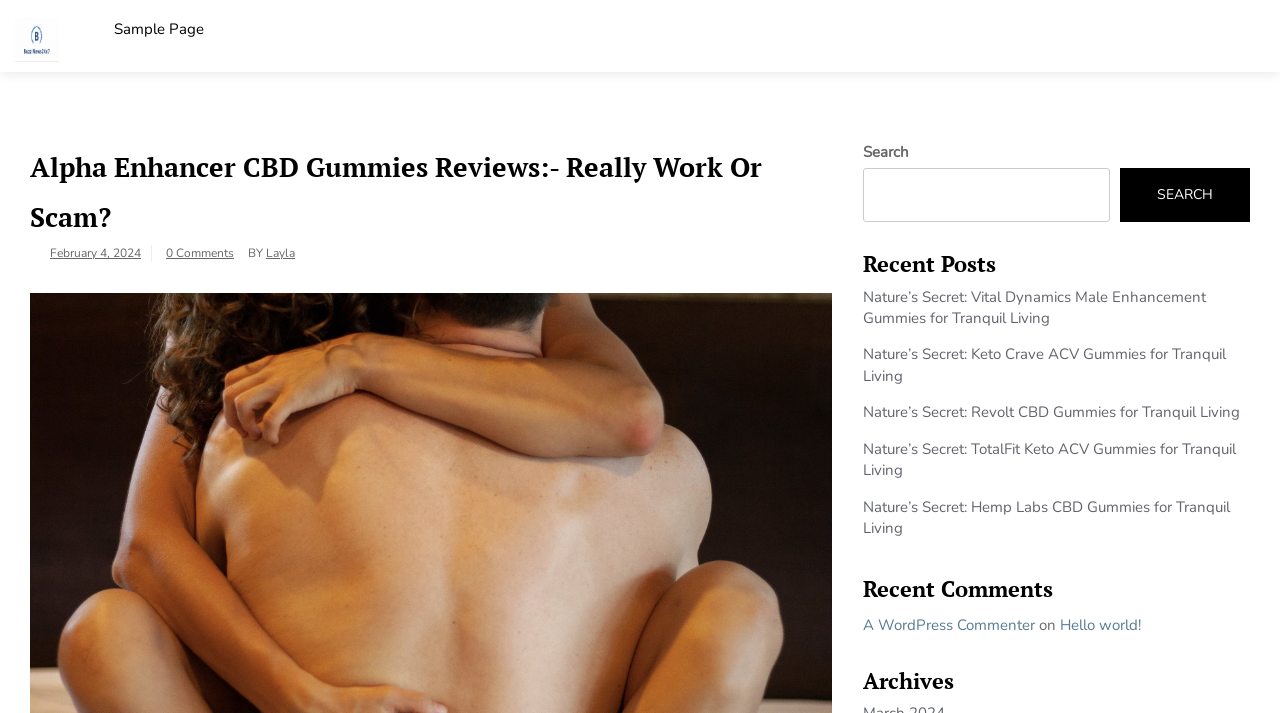Please specify the coordinates of the bounding box for the element that should be clicked to carry out this instruction: "Visit the 'Alpha Enhancer CBD Gummies' Facebook page". The coordinates must be four float numbers between 0 and 1, formatted as [left, top, right, bottom].

[0.012, 0.081, 0.117, 0.176]